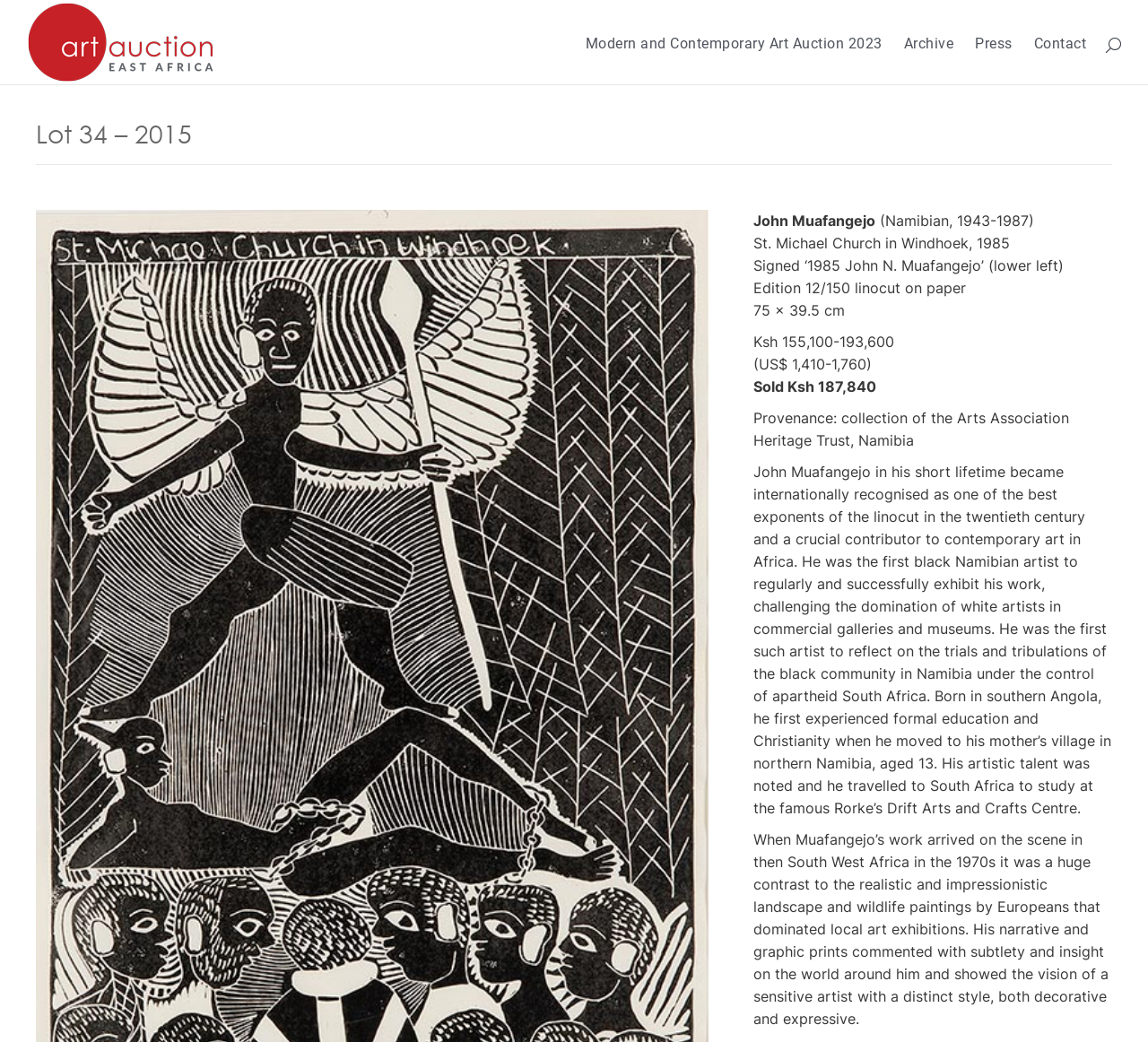What is the edition of the linocut?
Respond to the question with a well-detailed and thorough answer.

The answer can be found in the StaticText element with the text 'Edition 12/150 linocut on paper' which is a description of the artwork.